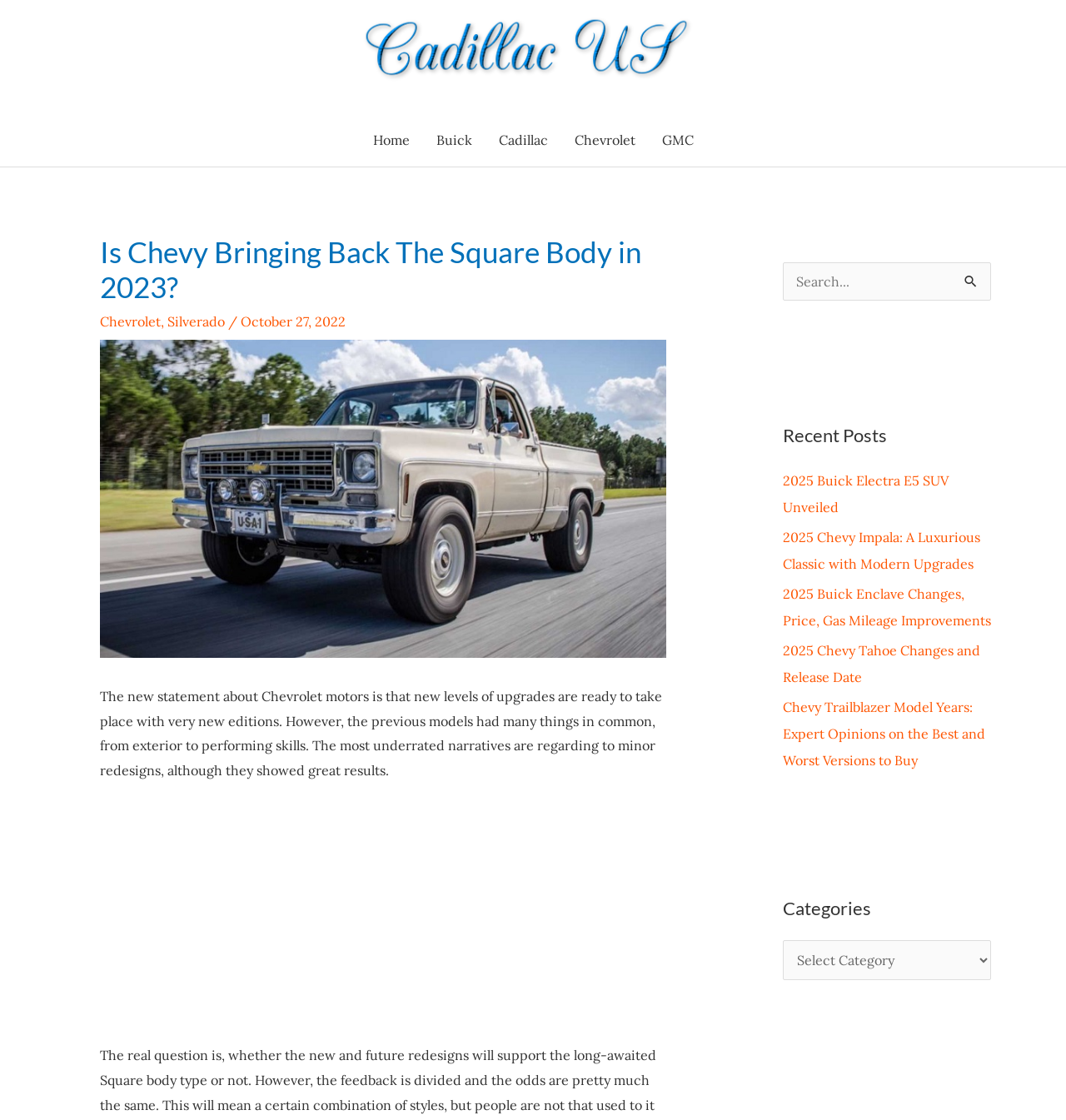Locate the bounding box coordinates of the element to click to perform the following action: 'Search for something'. The coordinates should be given as four float values between 0 and 1, in the form of [left, top, right, bottom].

[0.734, 0.234, 0.93, 0.268]